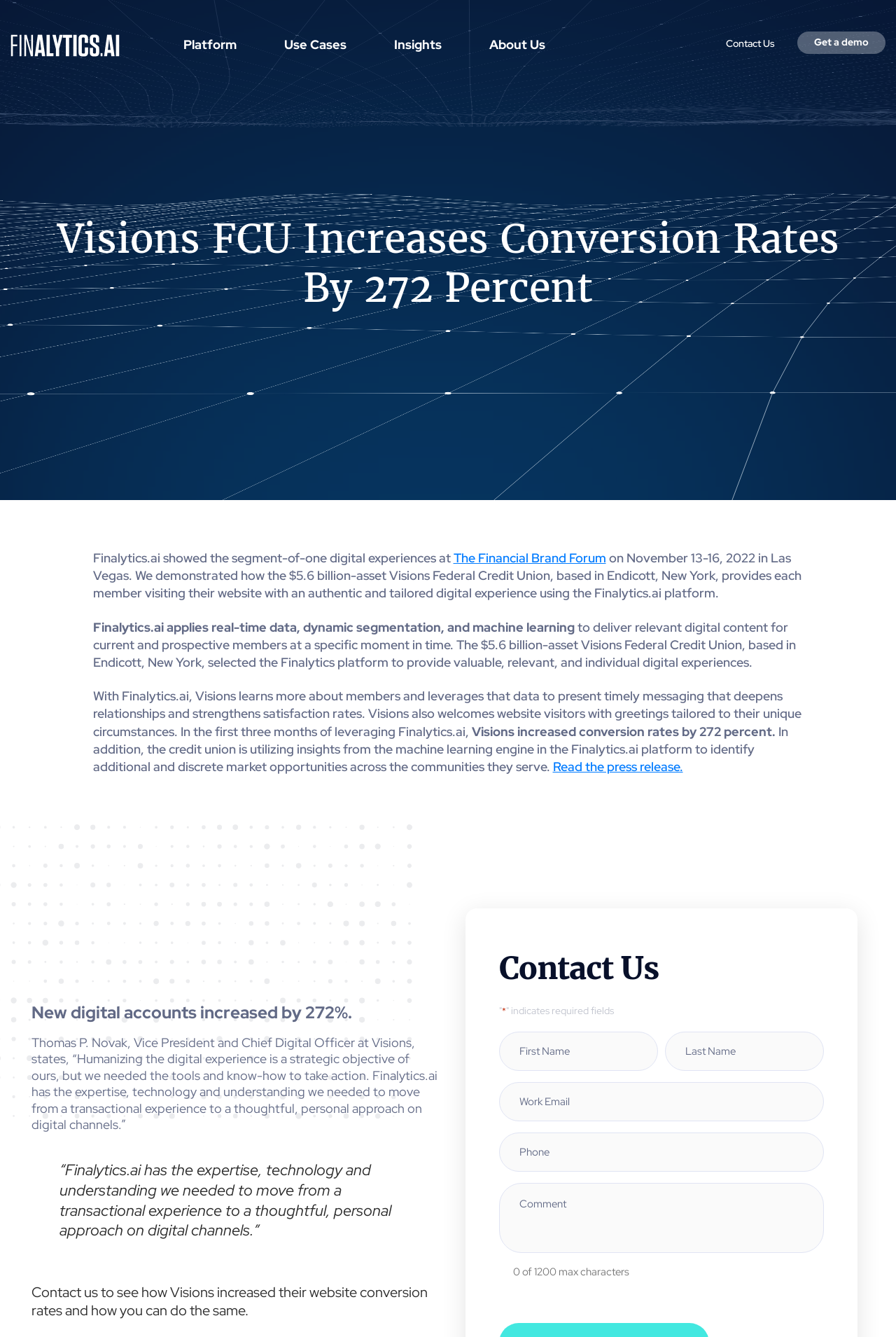Give a one-word or one-phrase response to the question:
What is the name of the company that increased conversion rates?

Visions FCU